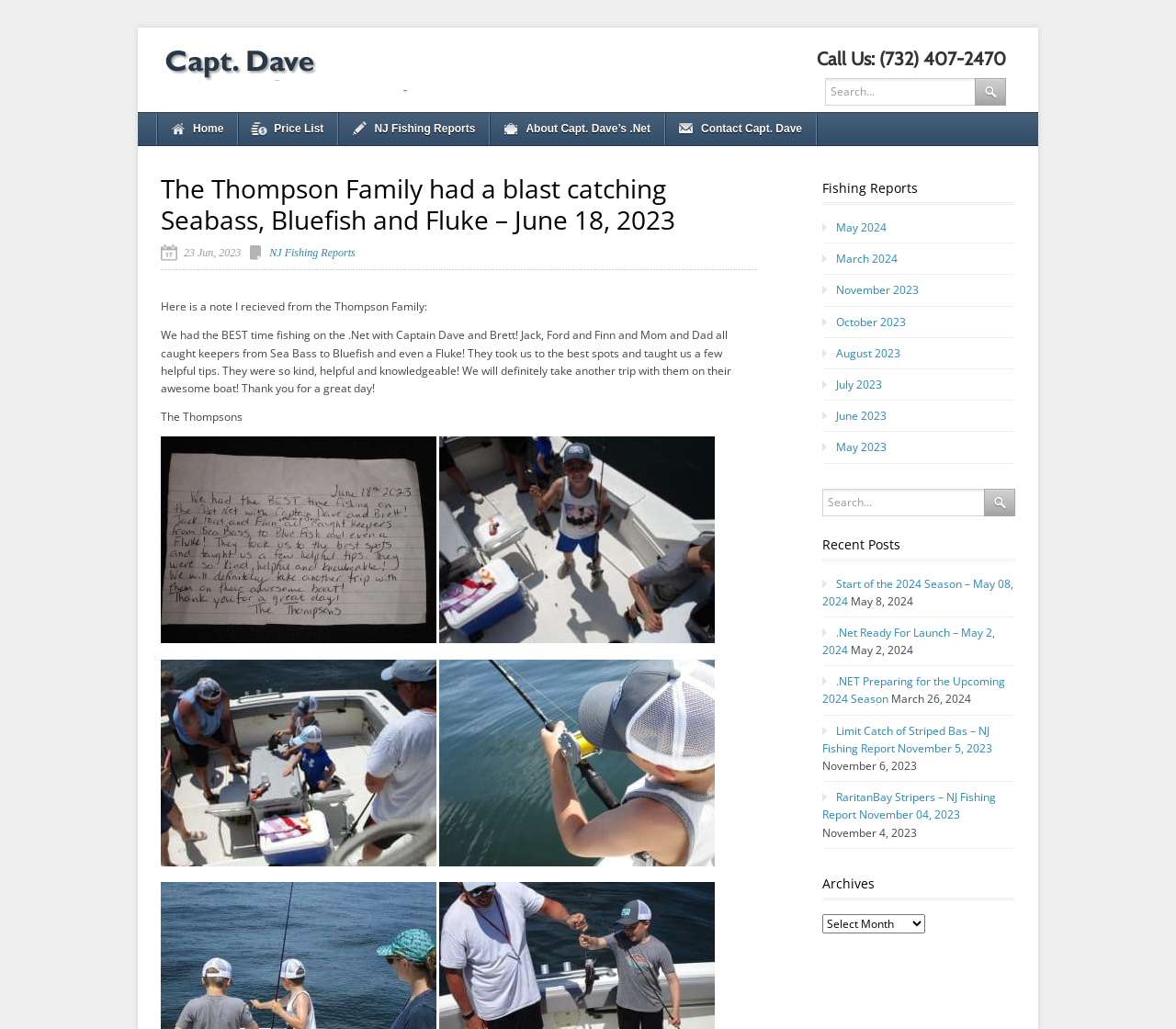Please find the bounding box coordinates of the element that needs to be clicked to perform the following instruction: "View the Fishing Reports for June 2023". The bounding box coordinates should be four float numbers between 0 and 1, represented as [left, top, right, bottom].

[0.699, 0.397, 0.754, 0.412]